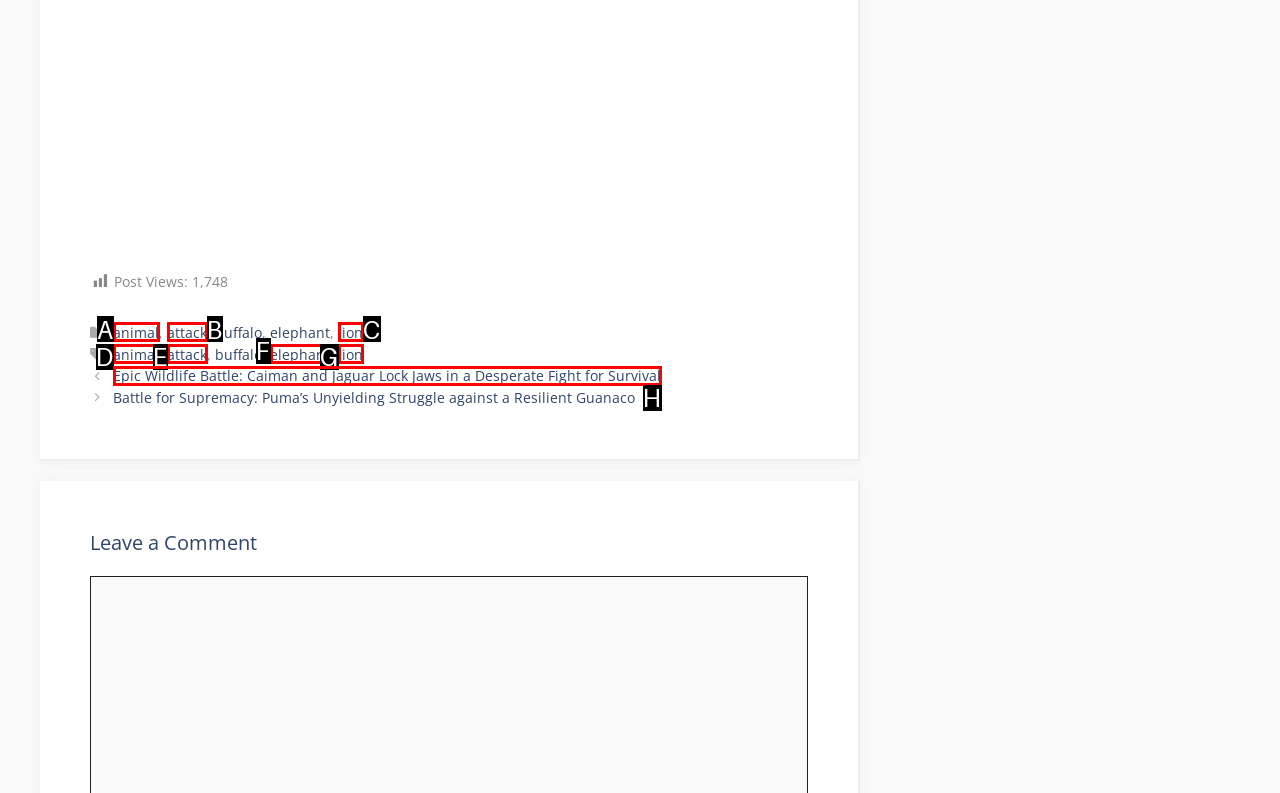Match the following description to a UI element: elephant
Provide the letter of the matching option directly.

F